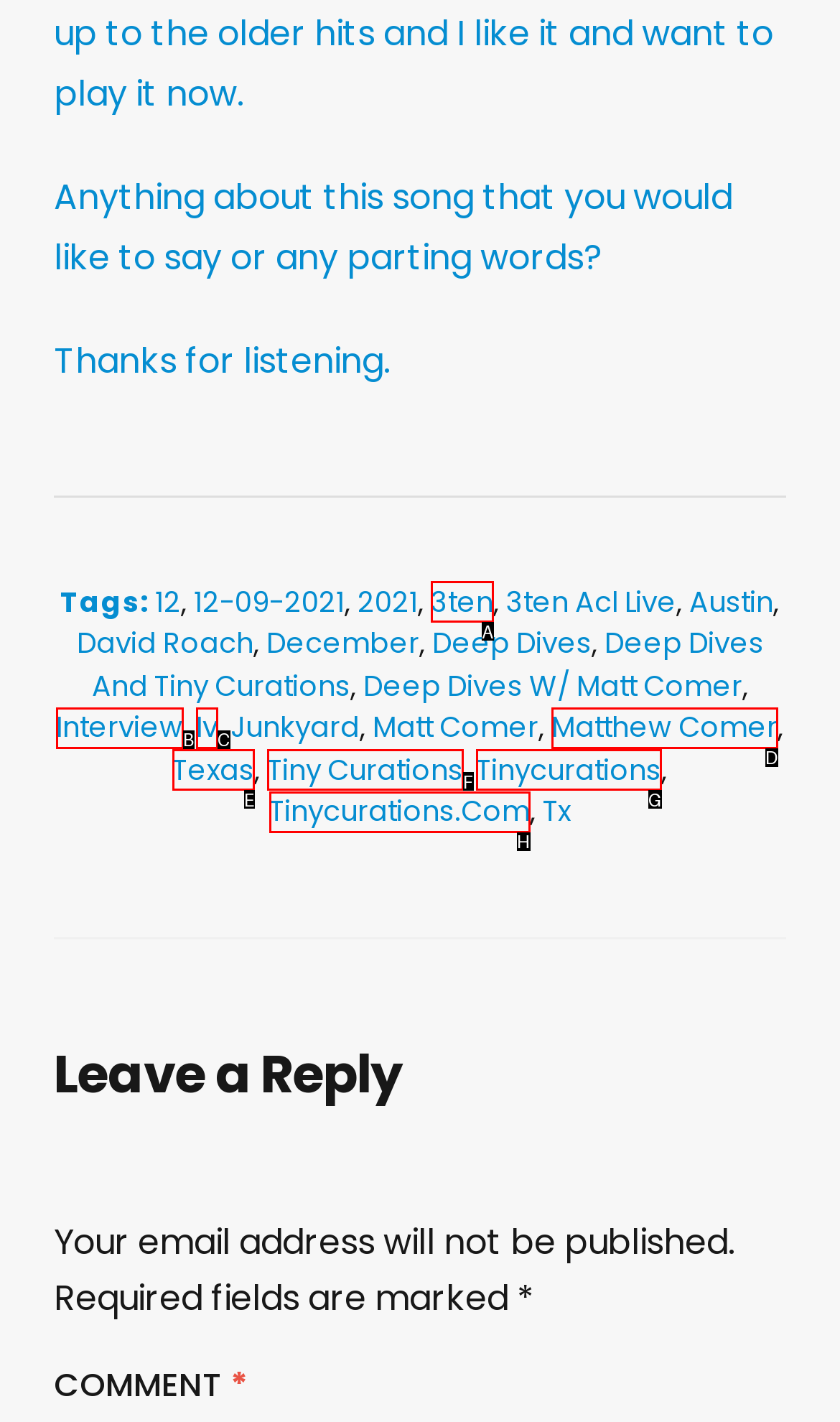Based on the description 3ten, identify the most suitable HTML element from the options. Provide your answer as the corresponding letter.

A